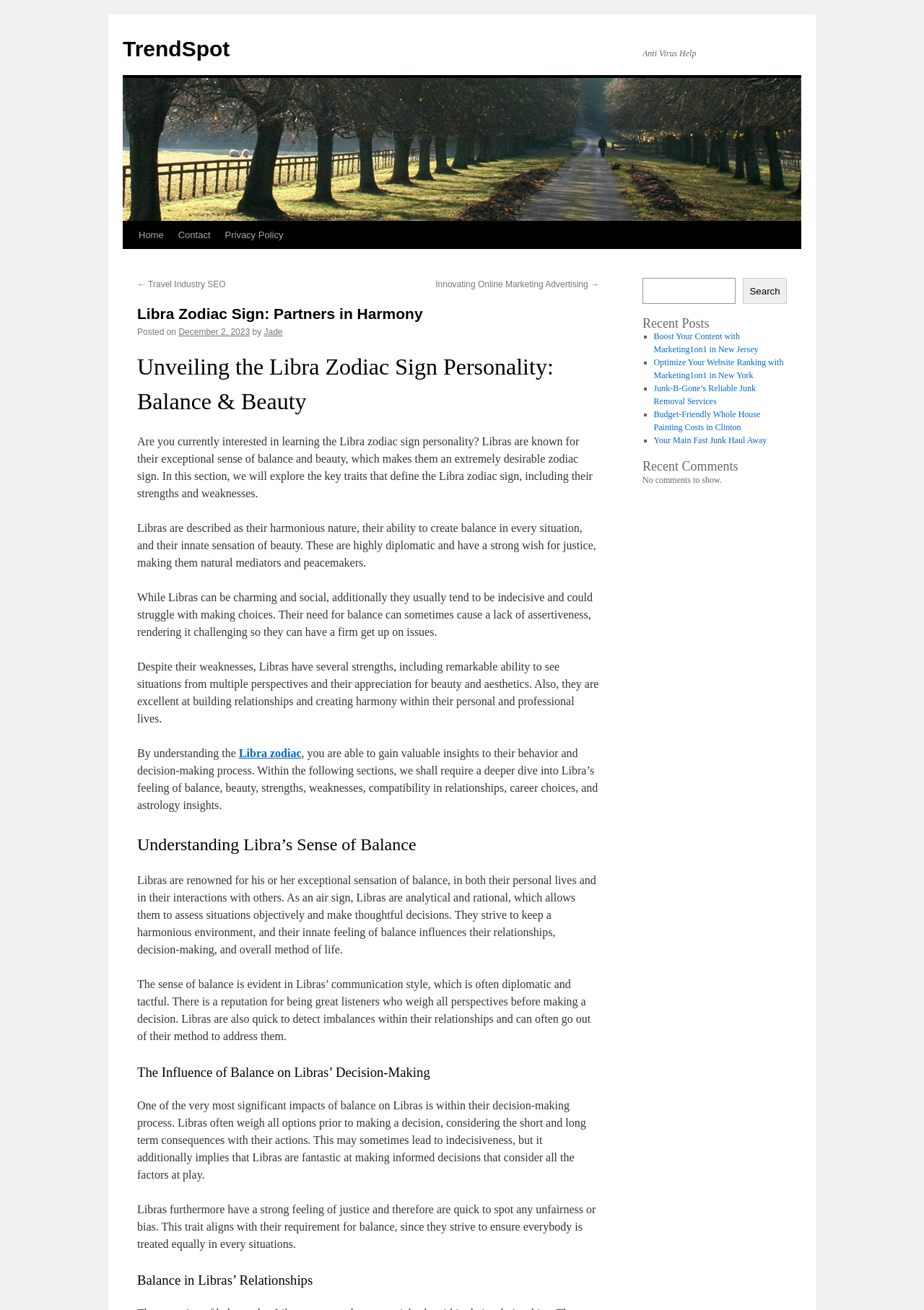Generate the text content of the main heading of the webpage.

Libra Zodiac Sign: Partners in Harmony